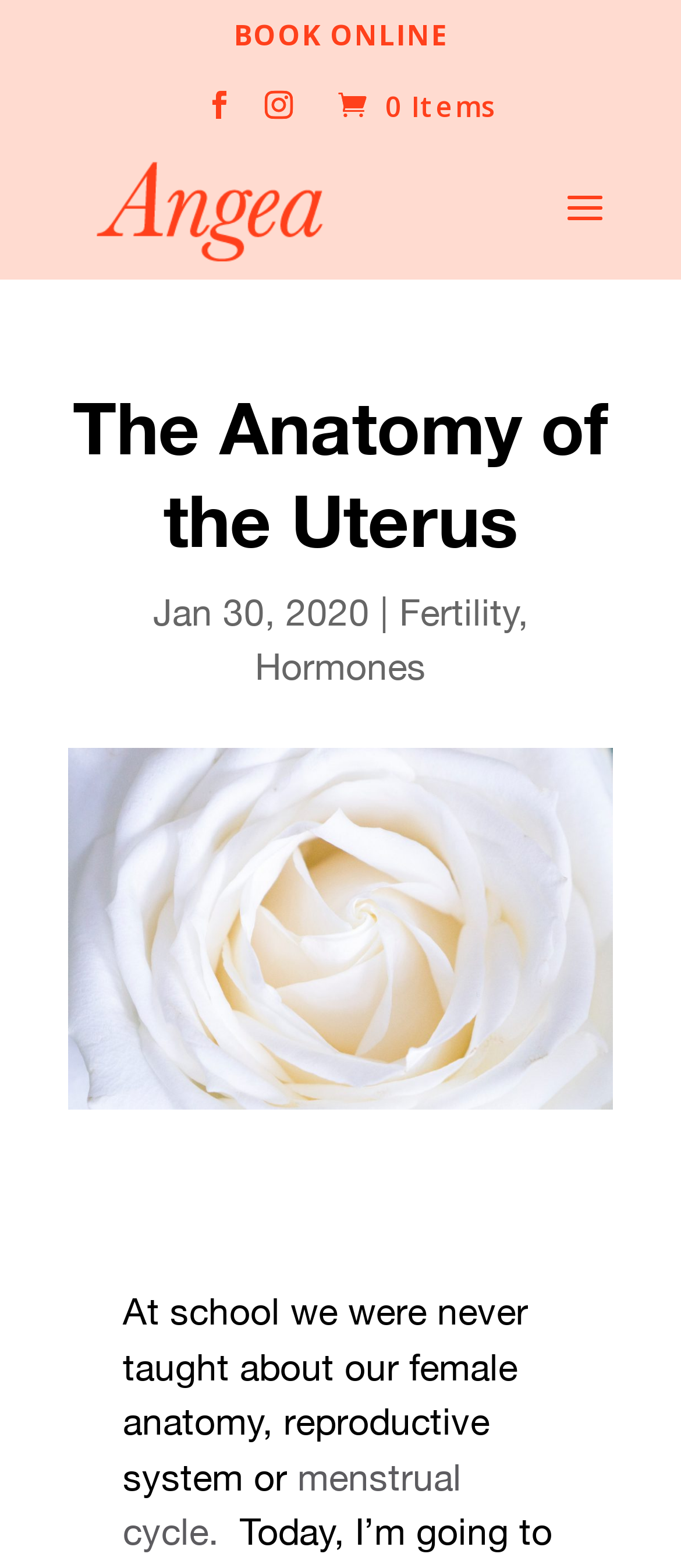Can you find the bounding box coordinates for the element to click on to achieve the instruction: "Click the BOOK ONLINE button"?

[0.344, 0.01, 0.656, 0.035]